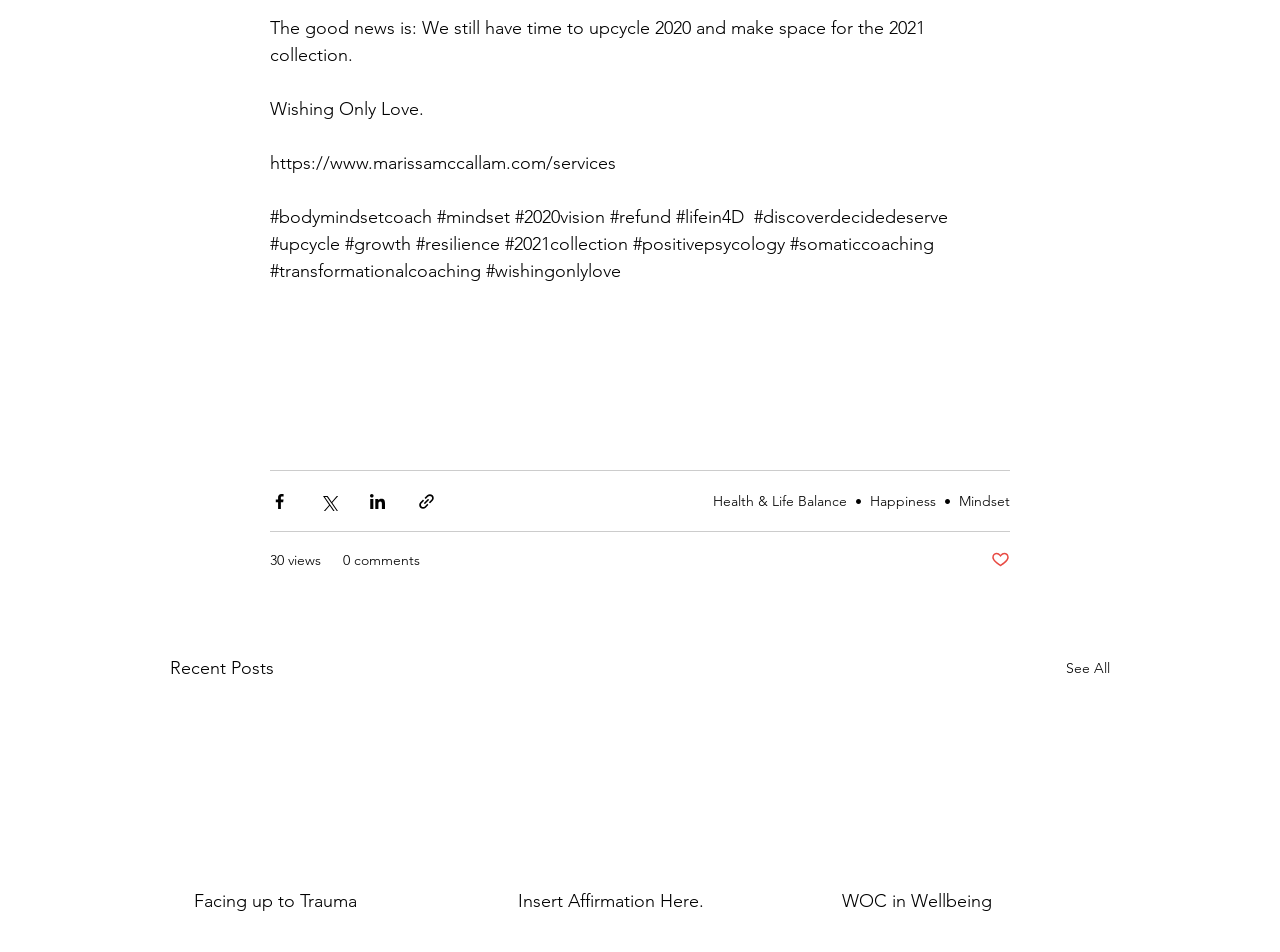Find the bounding box coordinates for the area you need to click to carry out the instruction: "Visit the 'Health & Life Balance' page". The coordinates should be four float numbers between 0 and 1, indicated as [left, top, right, bottom].

[0.557, 0.516, 0.662, 0.535]